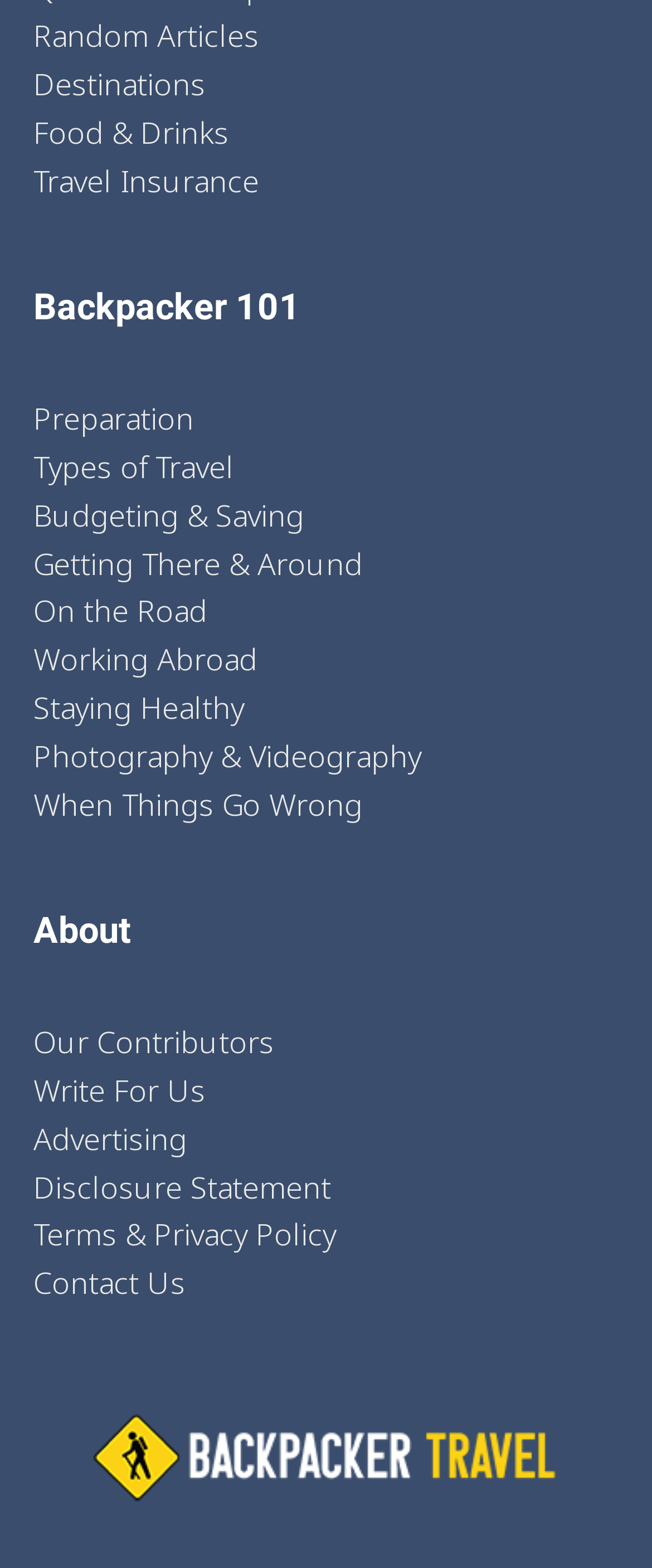Answer the question briefly using a single word or phrase: 
How many links are under 'Backpacker 101'?

9